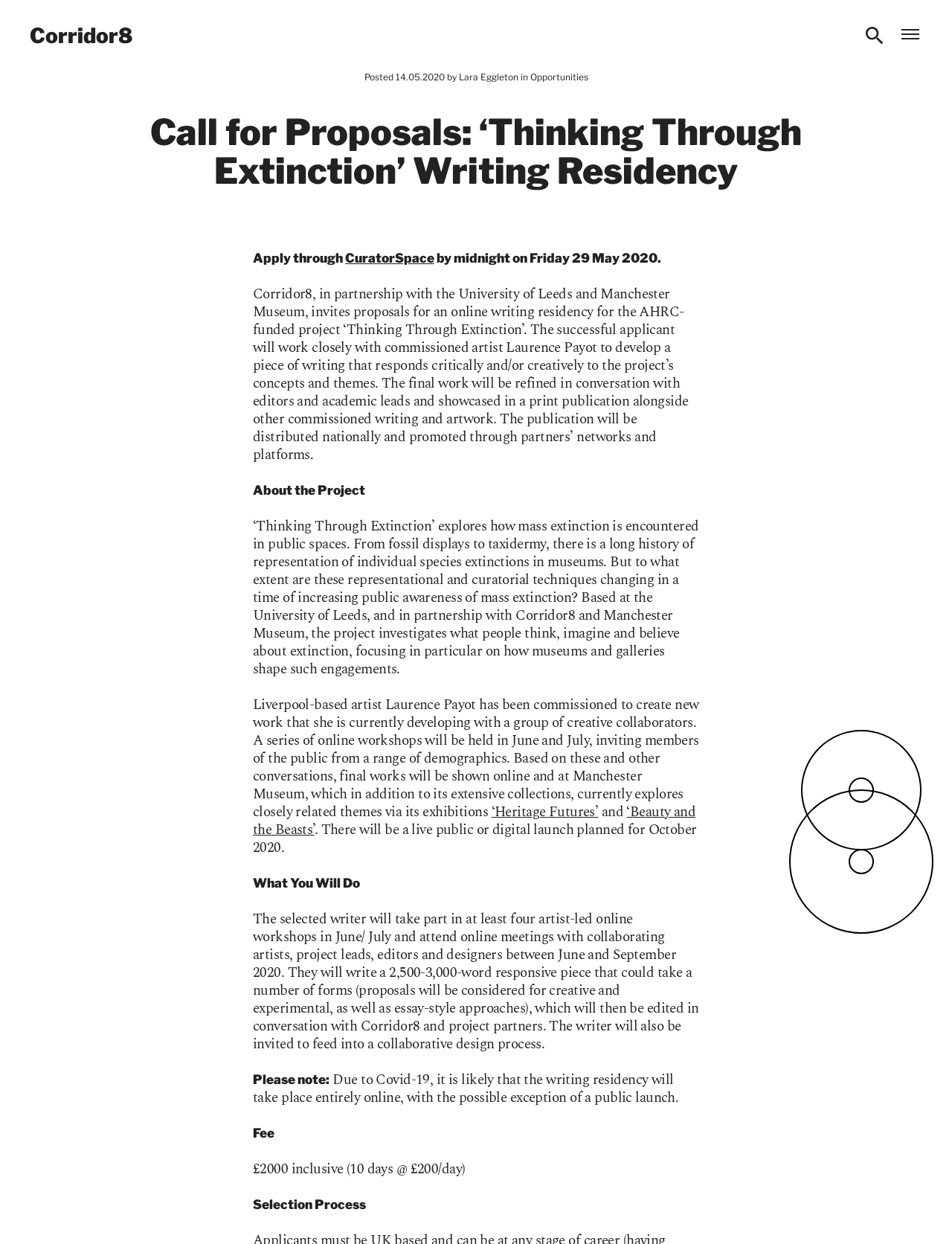Using the information in the image, give a comprehensive answer to the question: 
What is the deadline for applying to the writing residency?

I found the deadline by looking at the text that says 'Apply through CuratorSpace by midnight on Friday 29 May 2020.' This text is located in the main content area of the webpage, and it clearly states the deadline for applying to the writing residency.